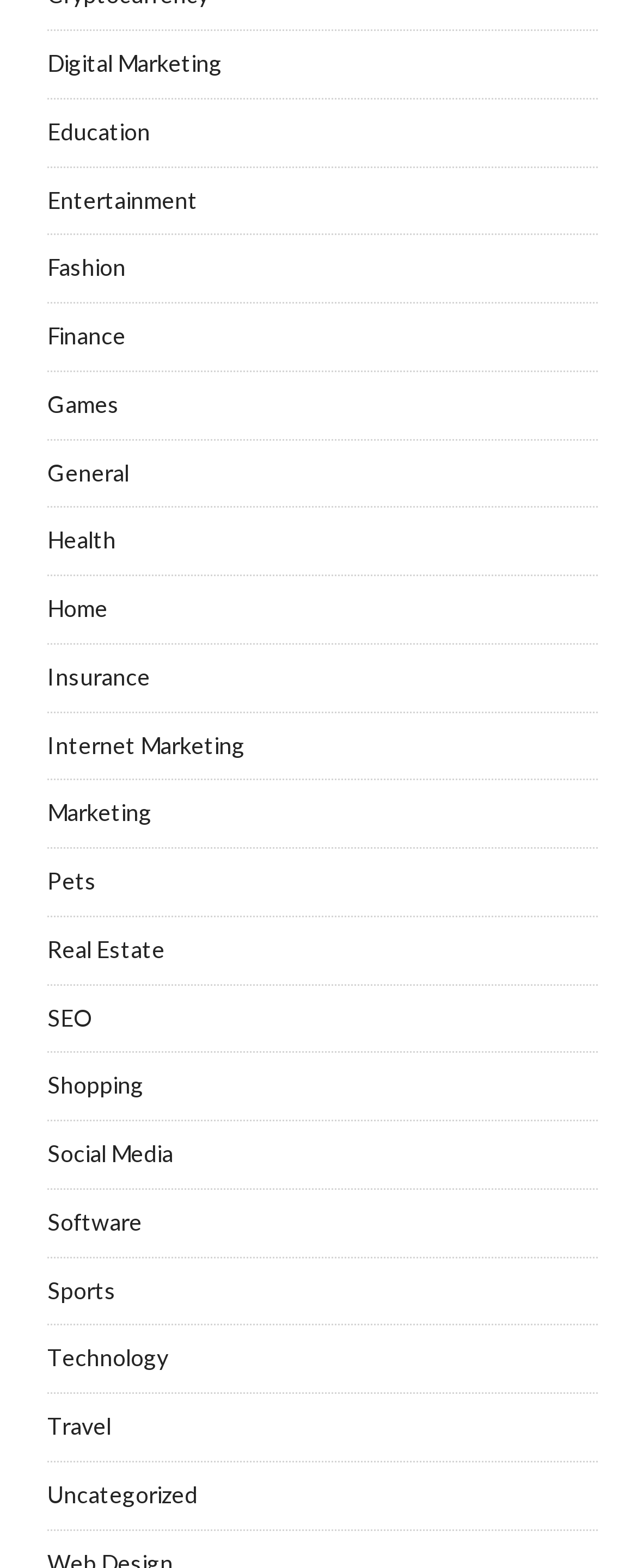Is there a category for Real Estate?
Please provide a detailed answer to the question.

I browsed the list of categories and found that there is a link for Real Estate, which is located near the middle of the list.